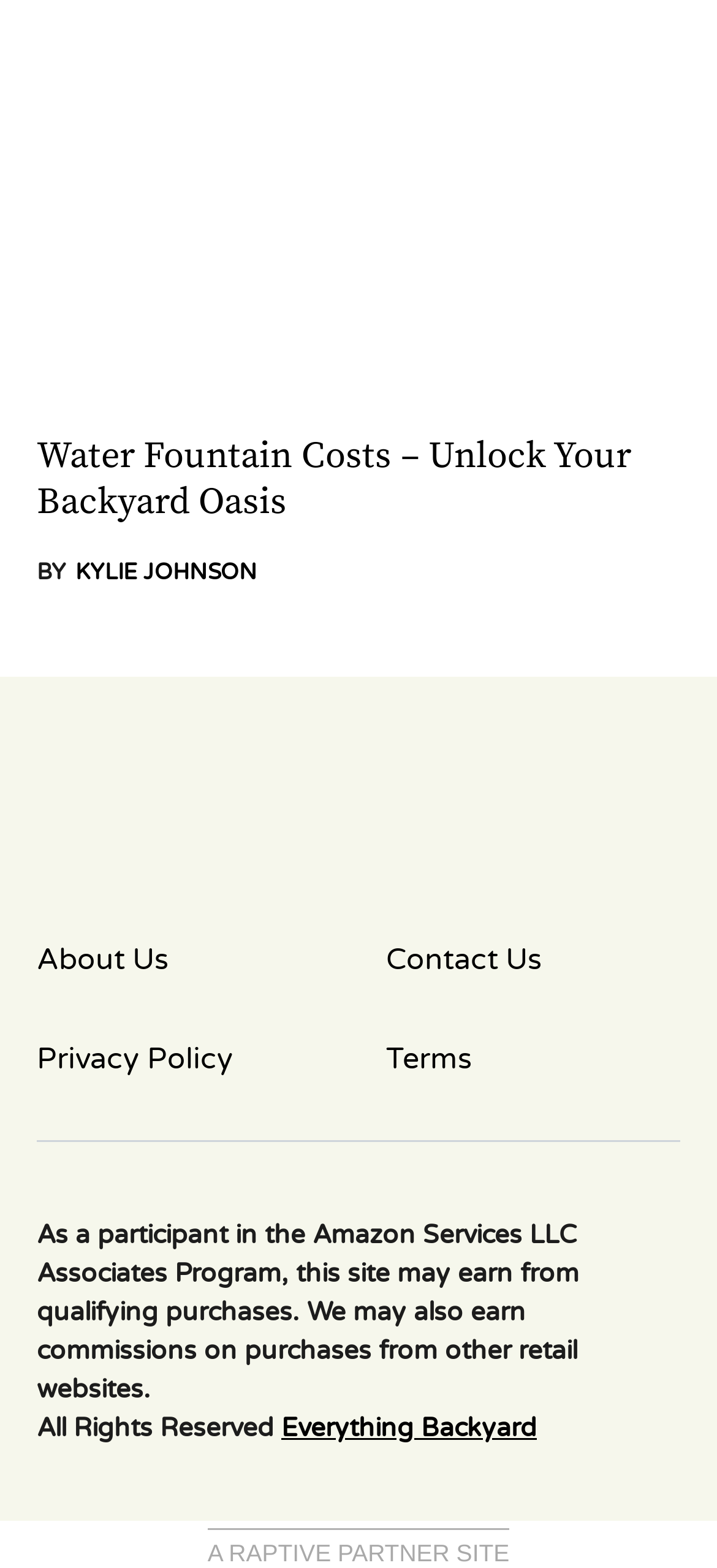Please specify the bounding box coordinates of the region to click in order to perform the following instruction: "click the link to read about water fountain costs".

[0.051, 0.277, 0.879, 0.336]